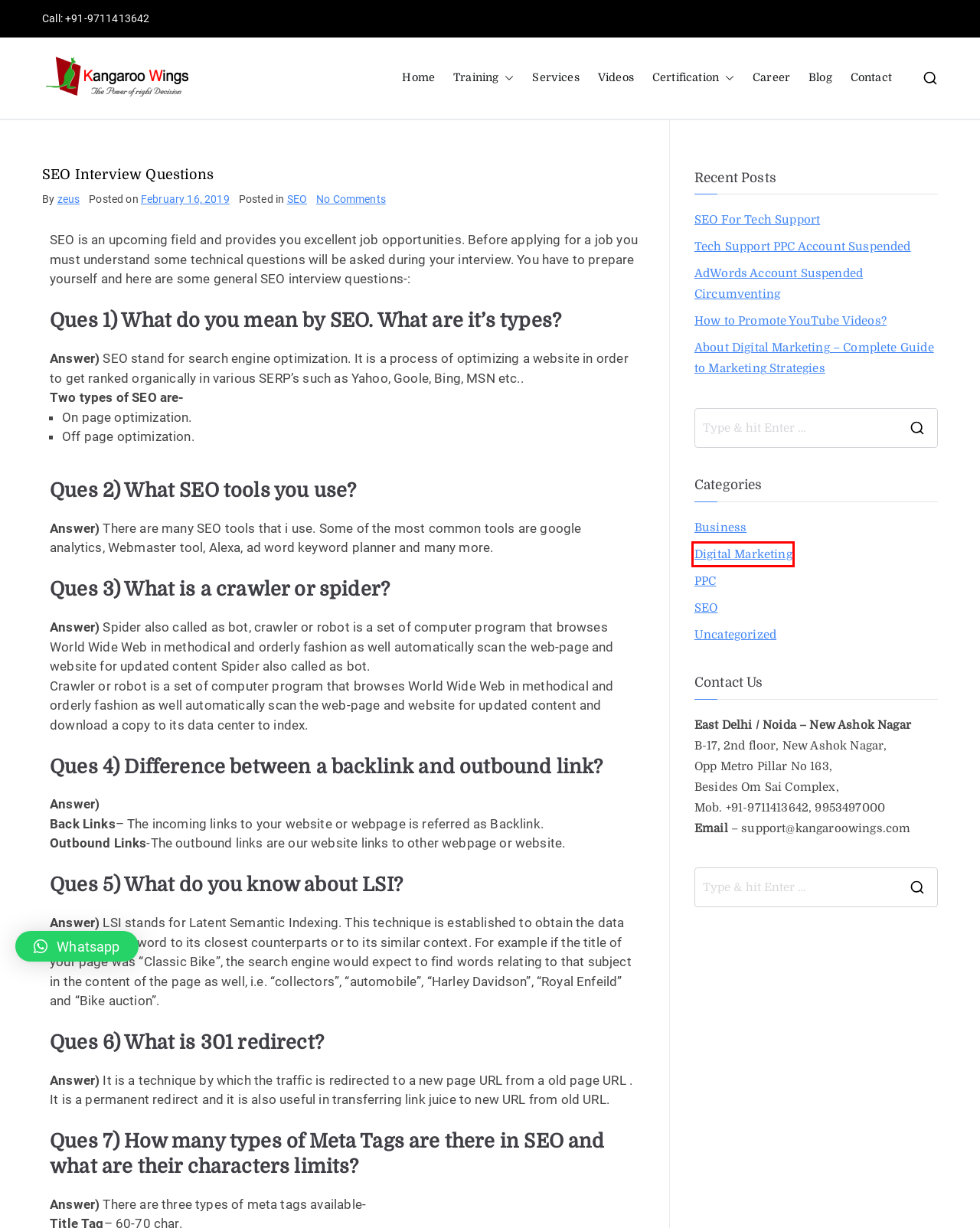A screenshot of a webpage is given, marked with a red bounding box around a UI element. Please select the most appropriate webpage description that fits the new page after clicking the highlighted element. Here are the candidates:
A. Career -
B. Exam Schedule Adwords -
C. Services -
D. zeus, Author at
E. Digital Marketing Archives -
F. SEO Archives -
G. Contact -
H. PPC Archives -

E